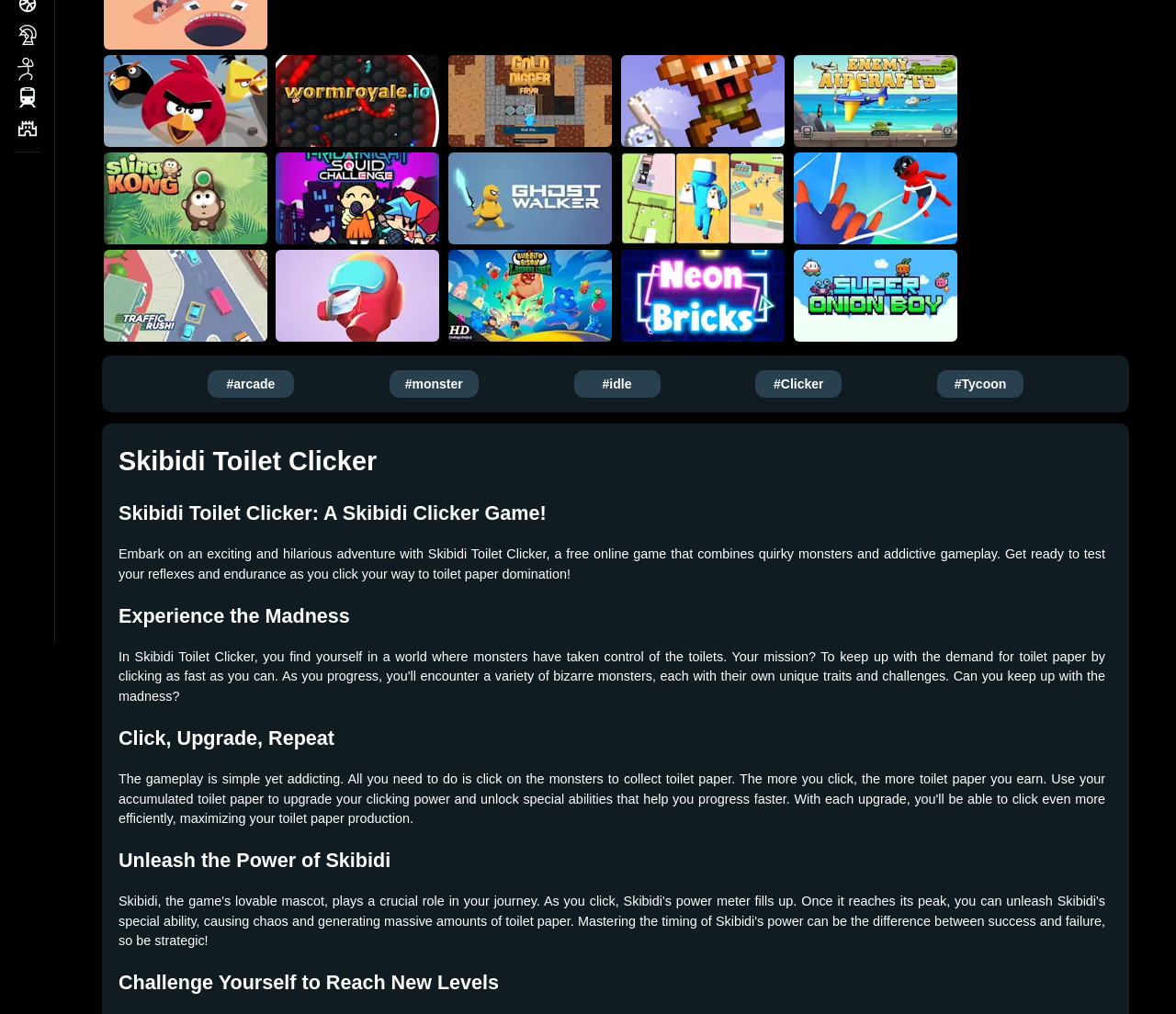Given the webpage screenshot, identify the bounding box of the UI element that matches this description: "Butcher Warehouse".

[0.528, 0.15, 0.667, 0.241]